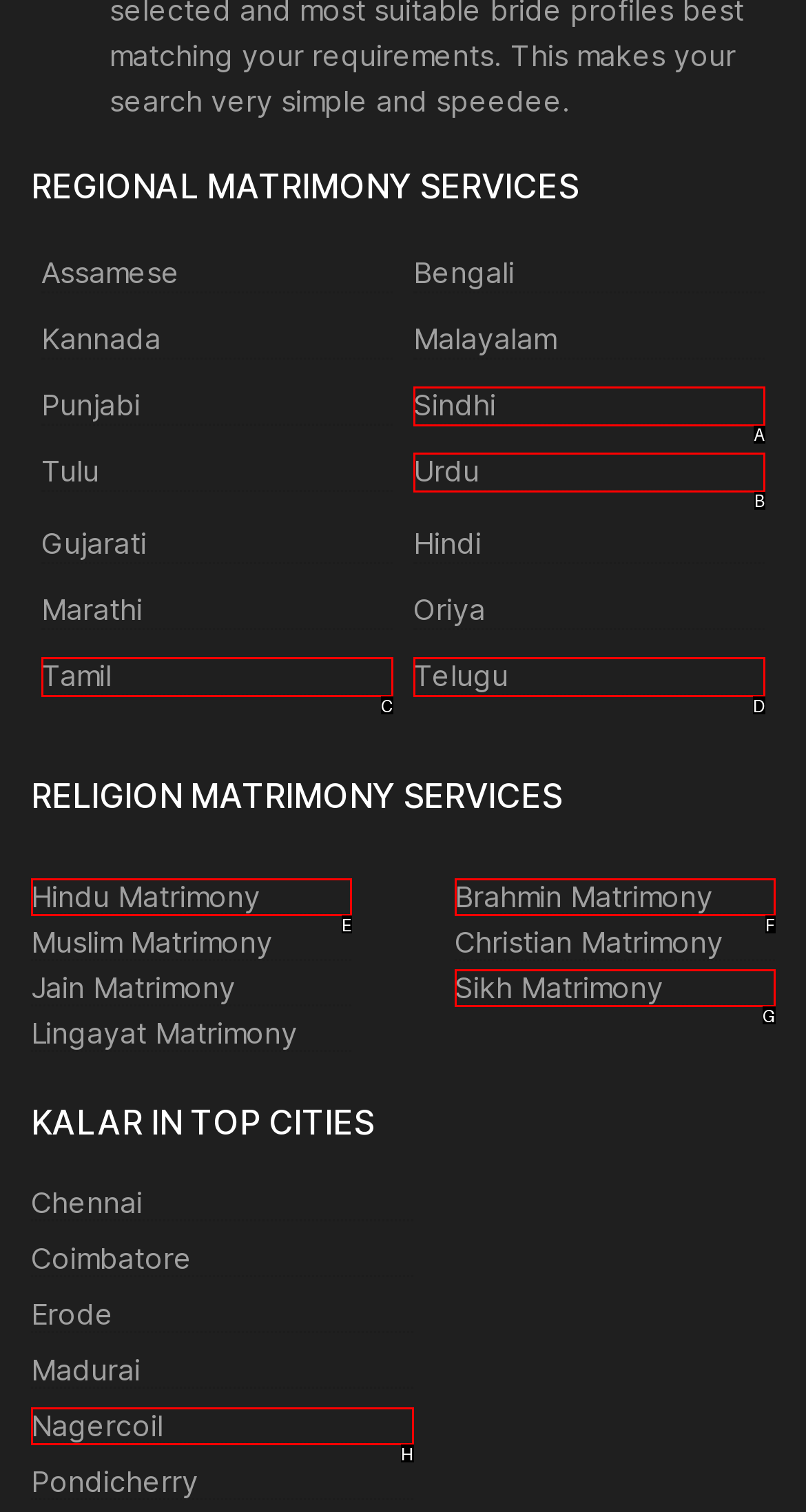Find the UI element described as: Telugu
Reply with the letter of the appropriate option.

D